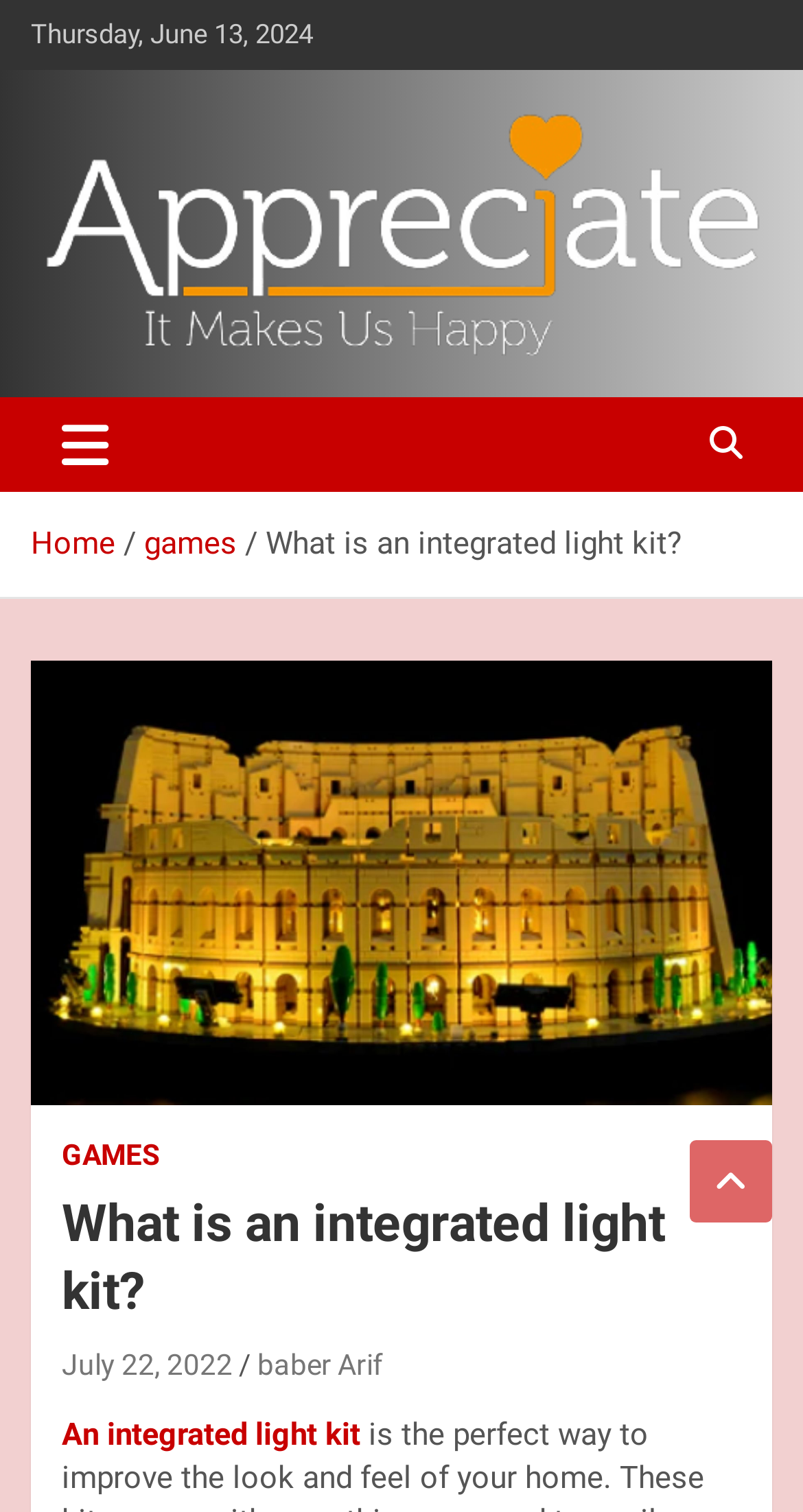Can you show the bounding box coordinates of the region to click on to complete the task described in the instruction: "visit the page of July 22, 2022"?

[0.077, 0.892, 0.29, 0.914]